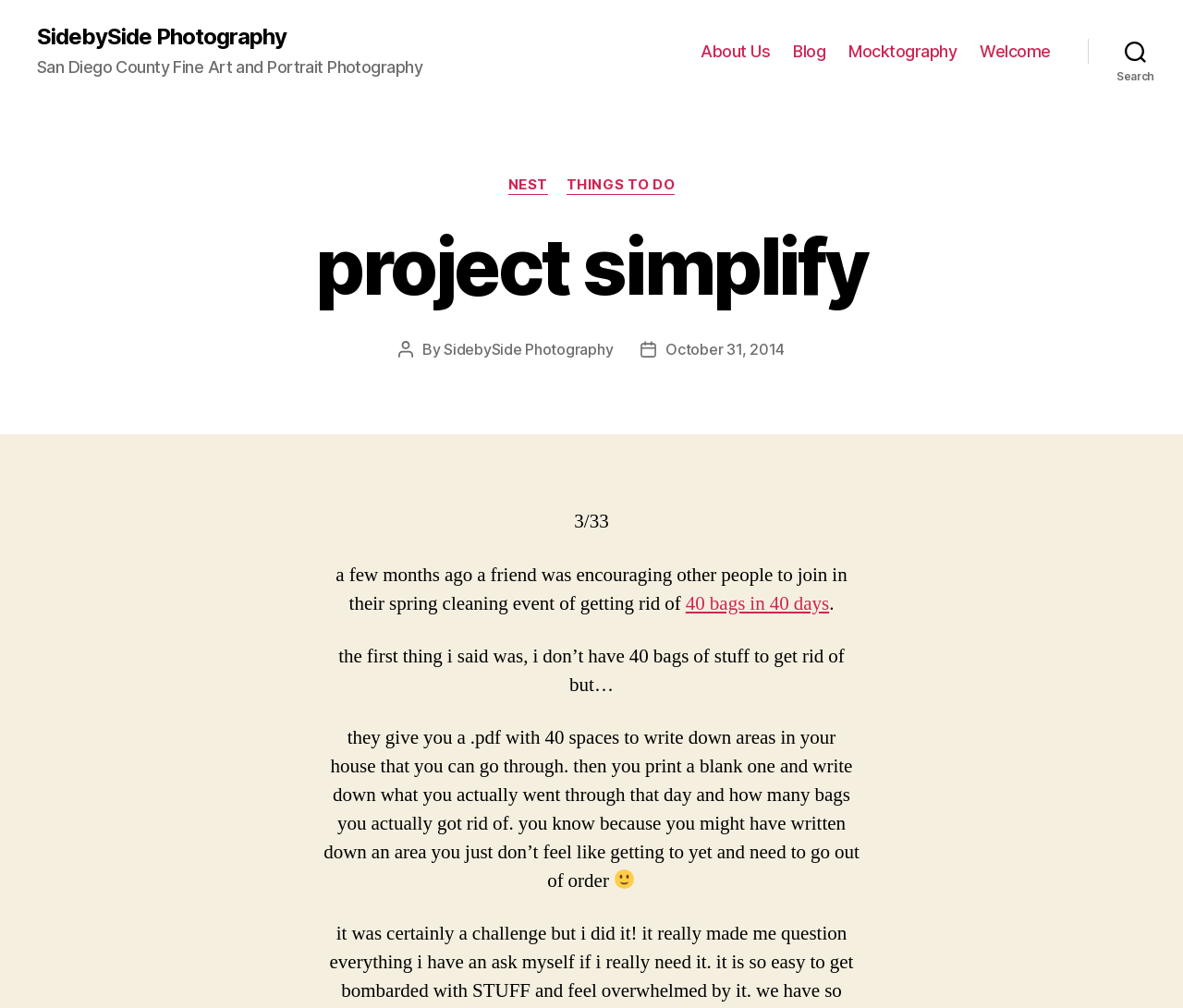What is the name of the photography service?
Answer with a single word or phrase by referring to the visual content.

SidebySide Photography